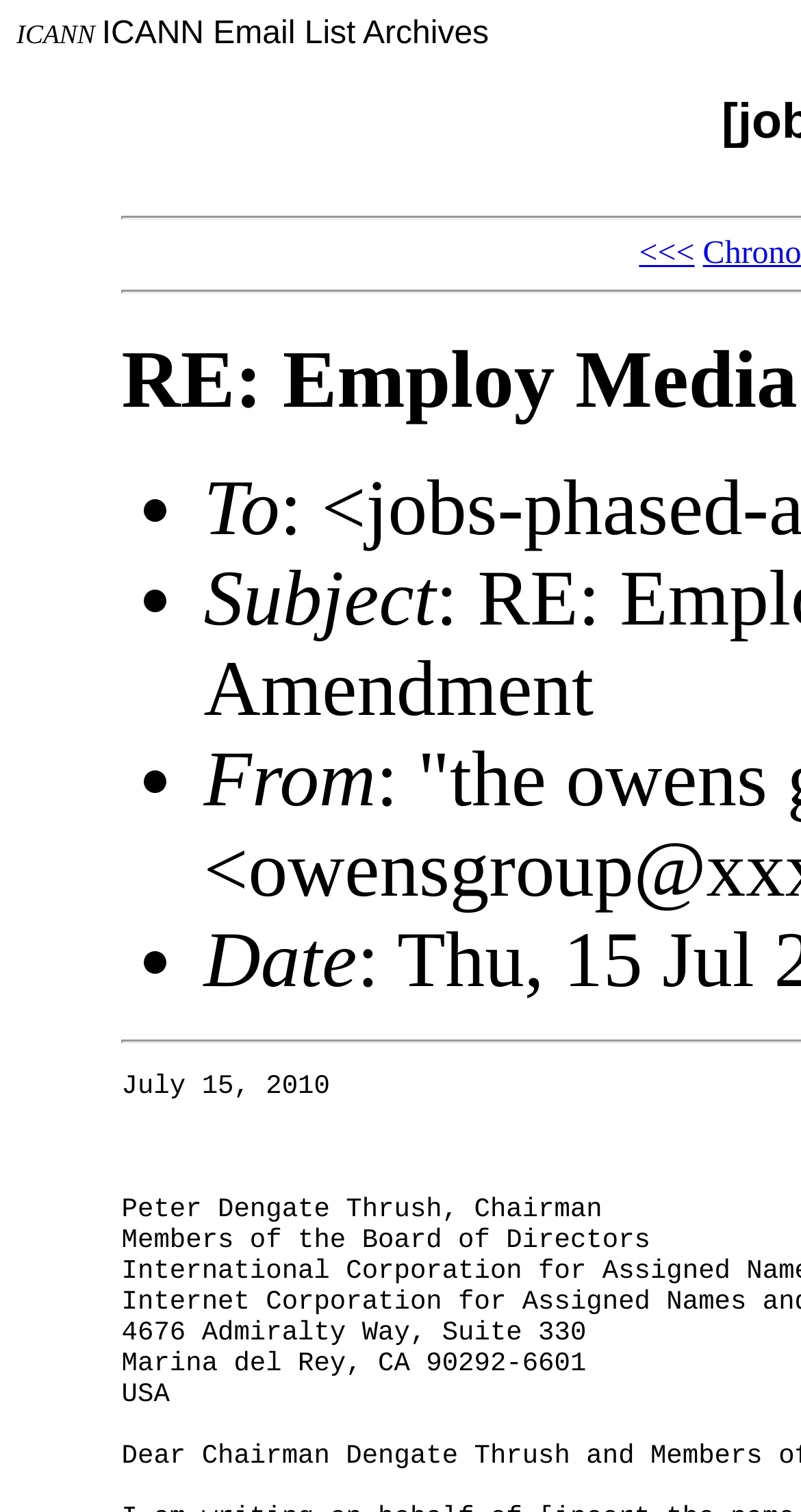Please provide a brief answer to the question using only one word or phrase: 
How many navigation links are there?

1